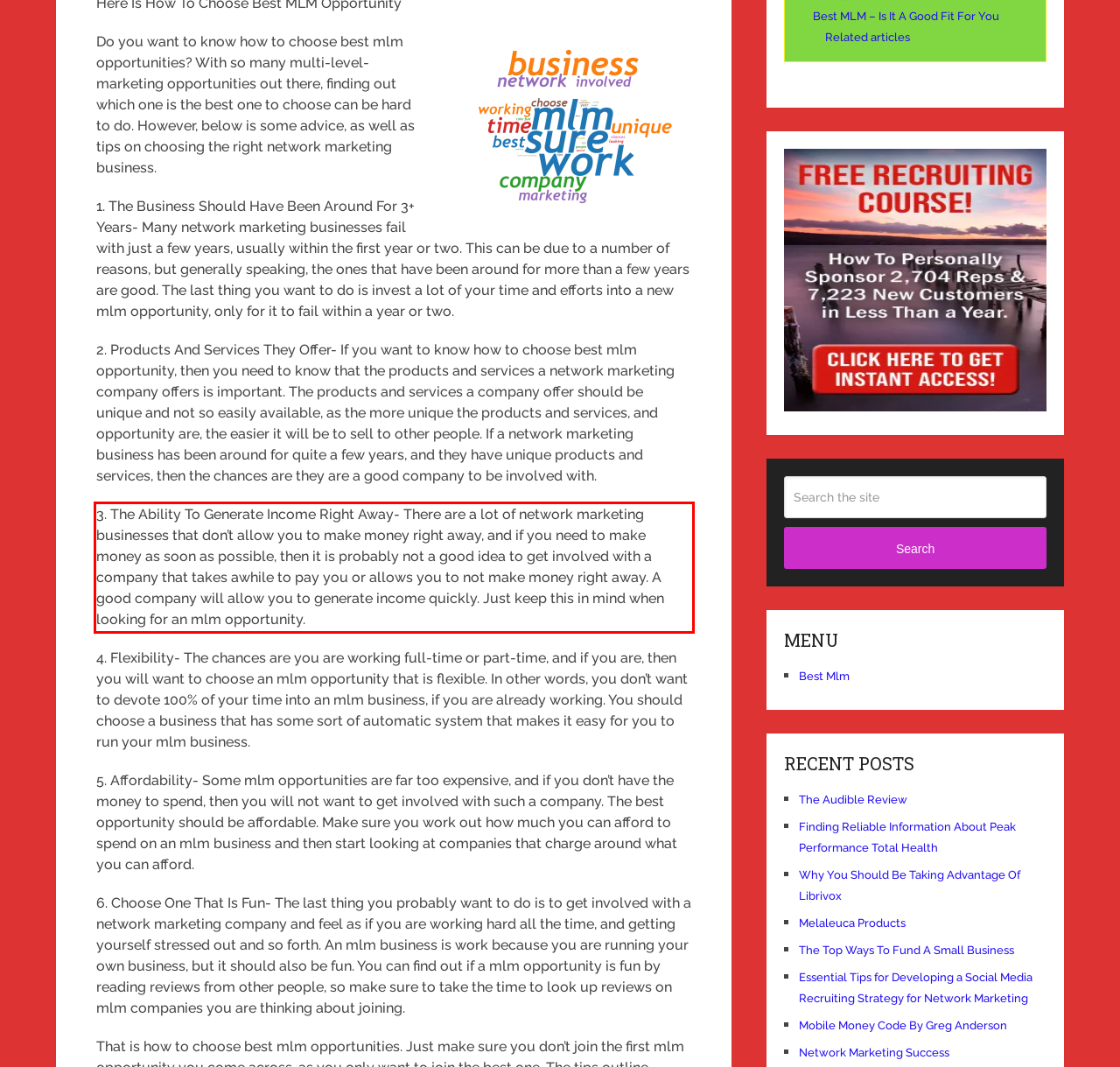View the screenshot of the webpage and identify the UI element surrounded by a red bounding box. Extract the text contained within this red bounding box.

3. The Ability To Generate Income Right Away- There are a lot of network marketing businesses that don’t allow you to make money right away, and if you need to make money as soon as possible, then it is probably not a good idea to get involved with a company that takes awhile to pay you or allows you to not make money right away. A good company will allow you to generate income quickly. Just keep this in mind when looking for an mlm opportunity.